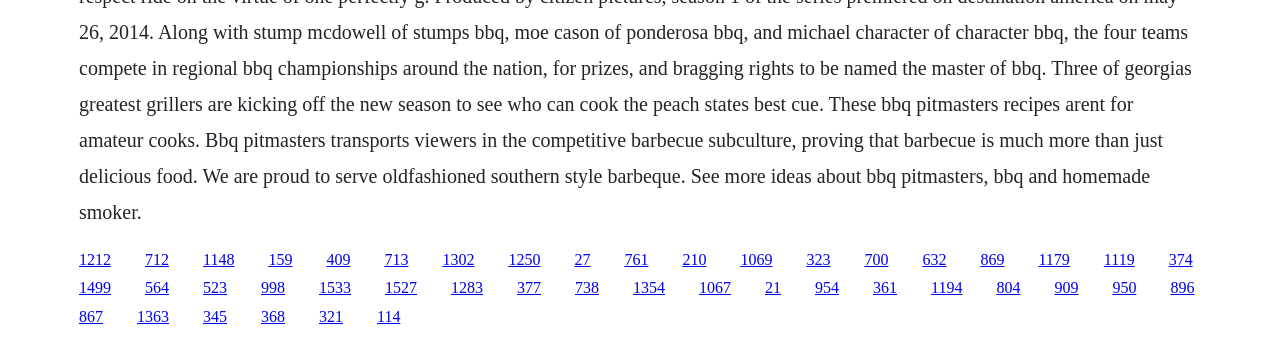Provide the bounding box coordinates for the area that should be clicked to complete the instruction: "click the link labeled 712".

[0.113, 0.737, 0.132, 0.787]